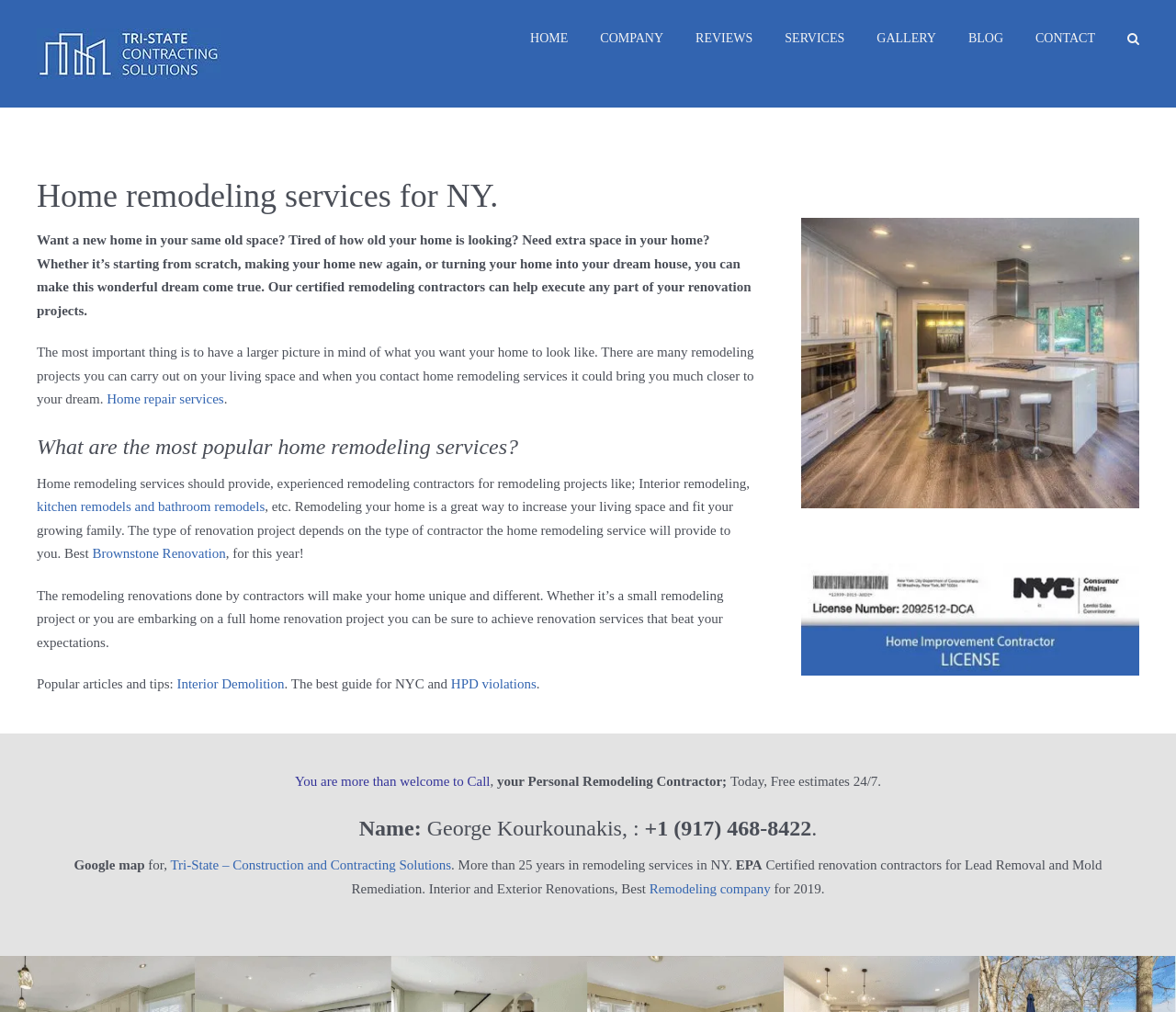Please respond to the question with a concise word or phrase:
What is the name of the remodeling contractor?

George Kourkounakis